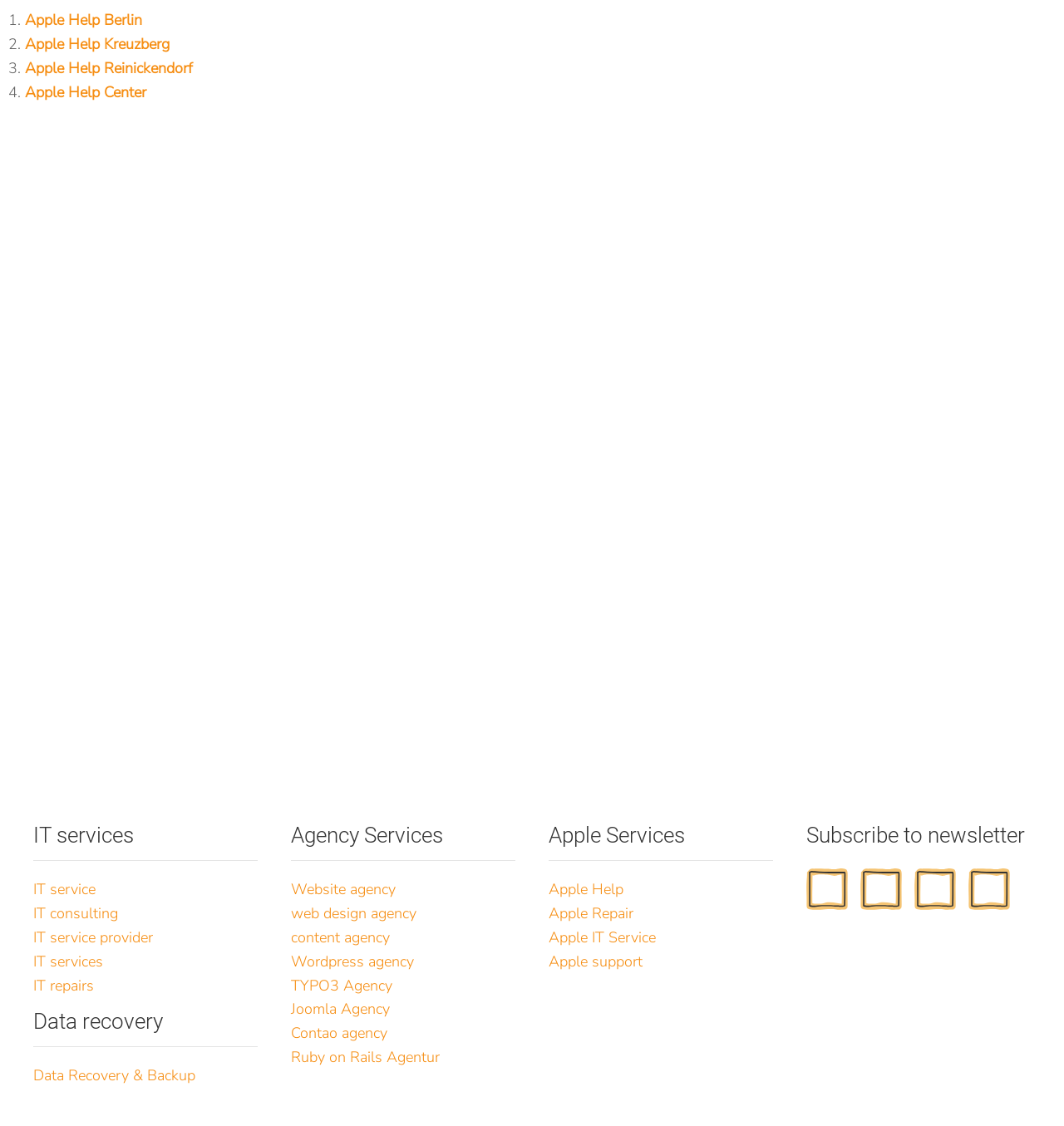Using the element description: "Contact", determine the bounding box coordinates for the specified UI element. The coordinates should be four float numbers between 0 and 1, [left, top, right, bottom].

[0.449, 0.448, 0.551, 0.484]